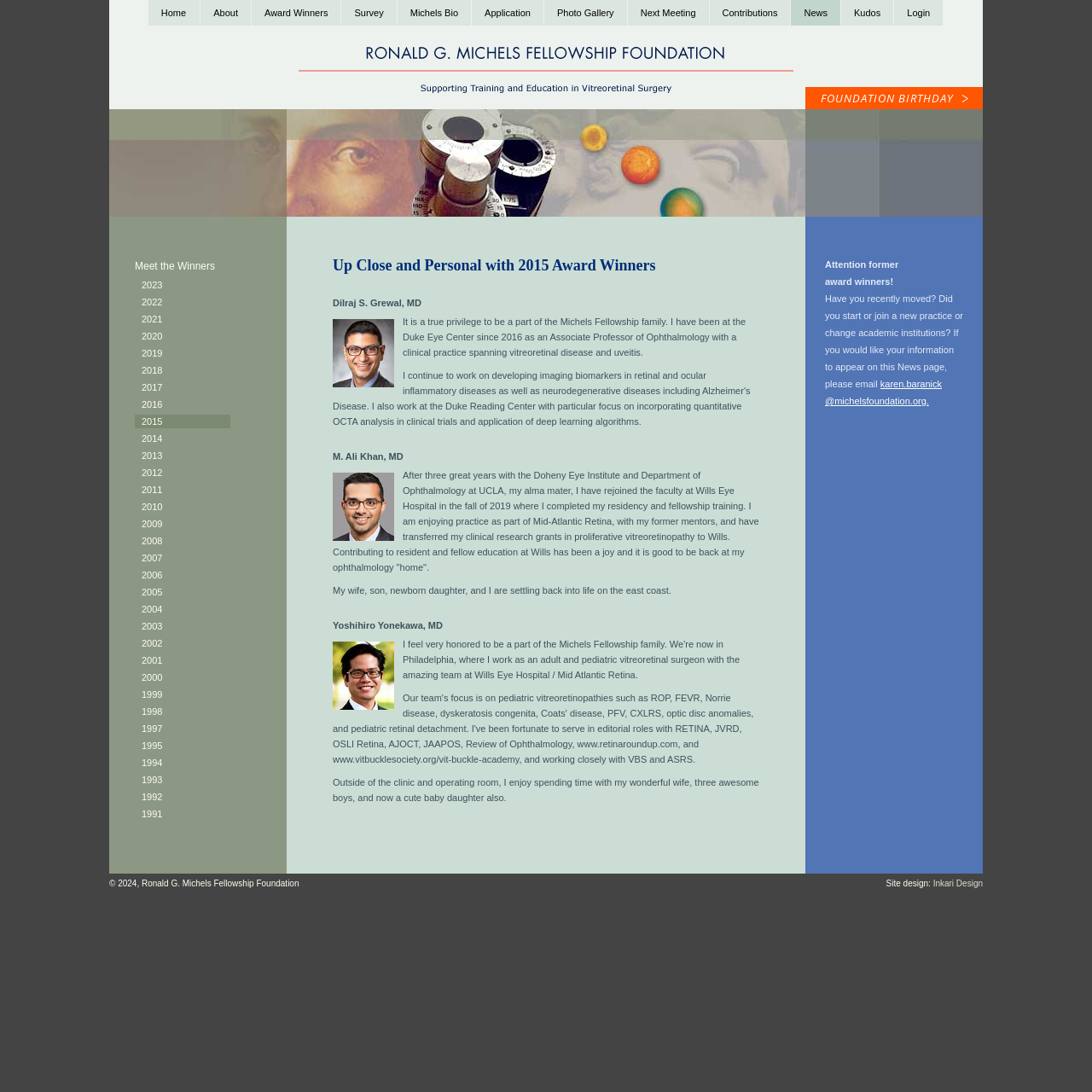Determine the bounding box for the described HTML element: "FOUNDATION BIRTHDAY >". Ensure the coordinates are four float numbers between 0 and 1 in the format [left, top, right, bottom].

[0.752, 0.083, 0.887, 0.097]